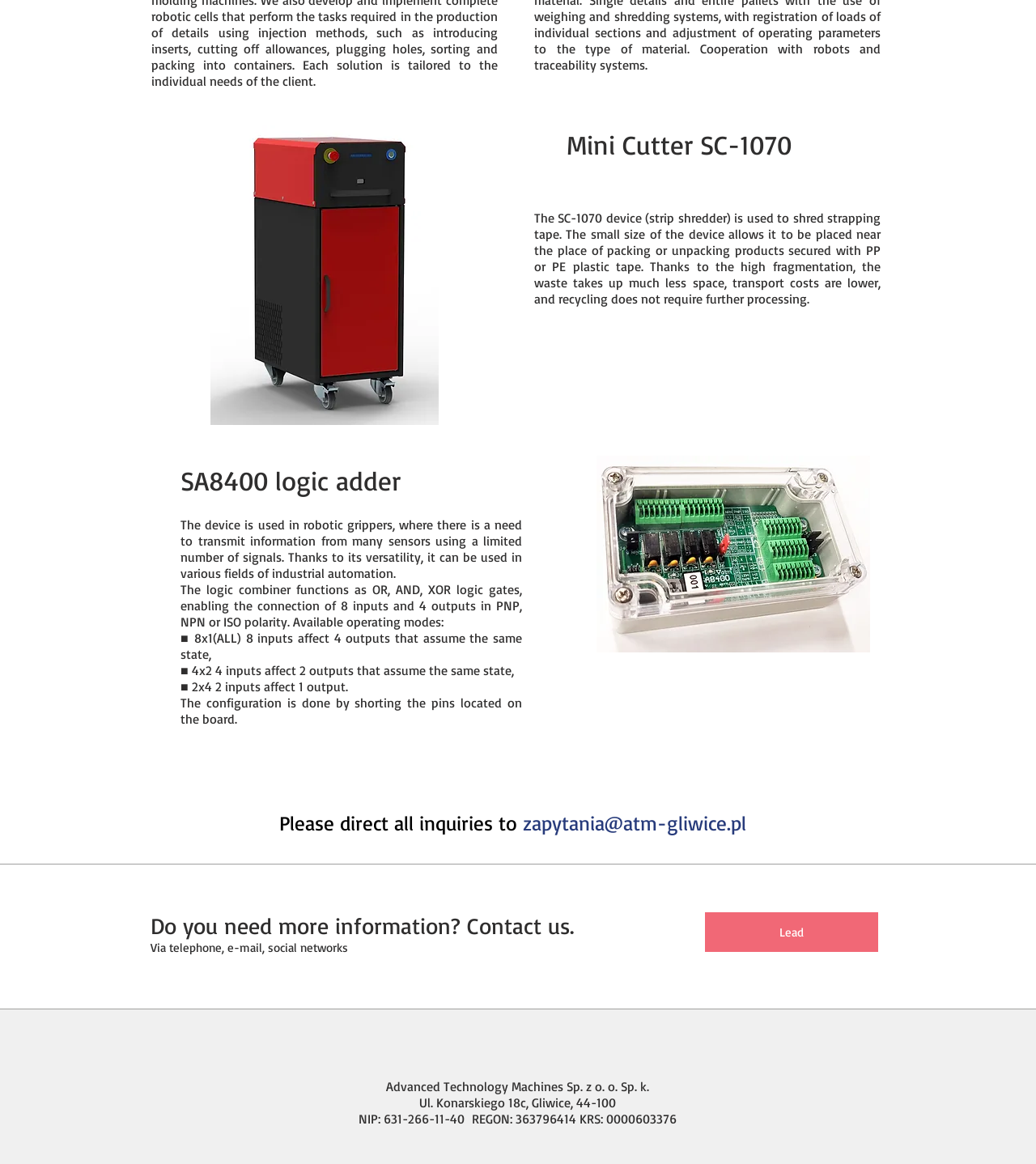What is the name of the device used in robotic grippers?
Relying on the image, give a concise answer in one word or a brief phrase.

SA8400 logic adder